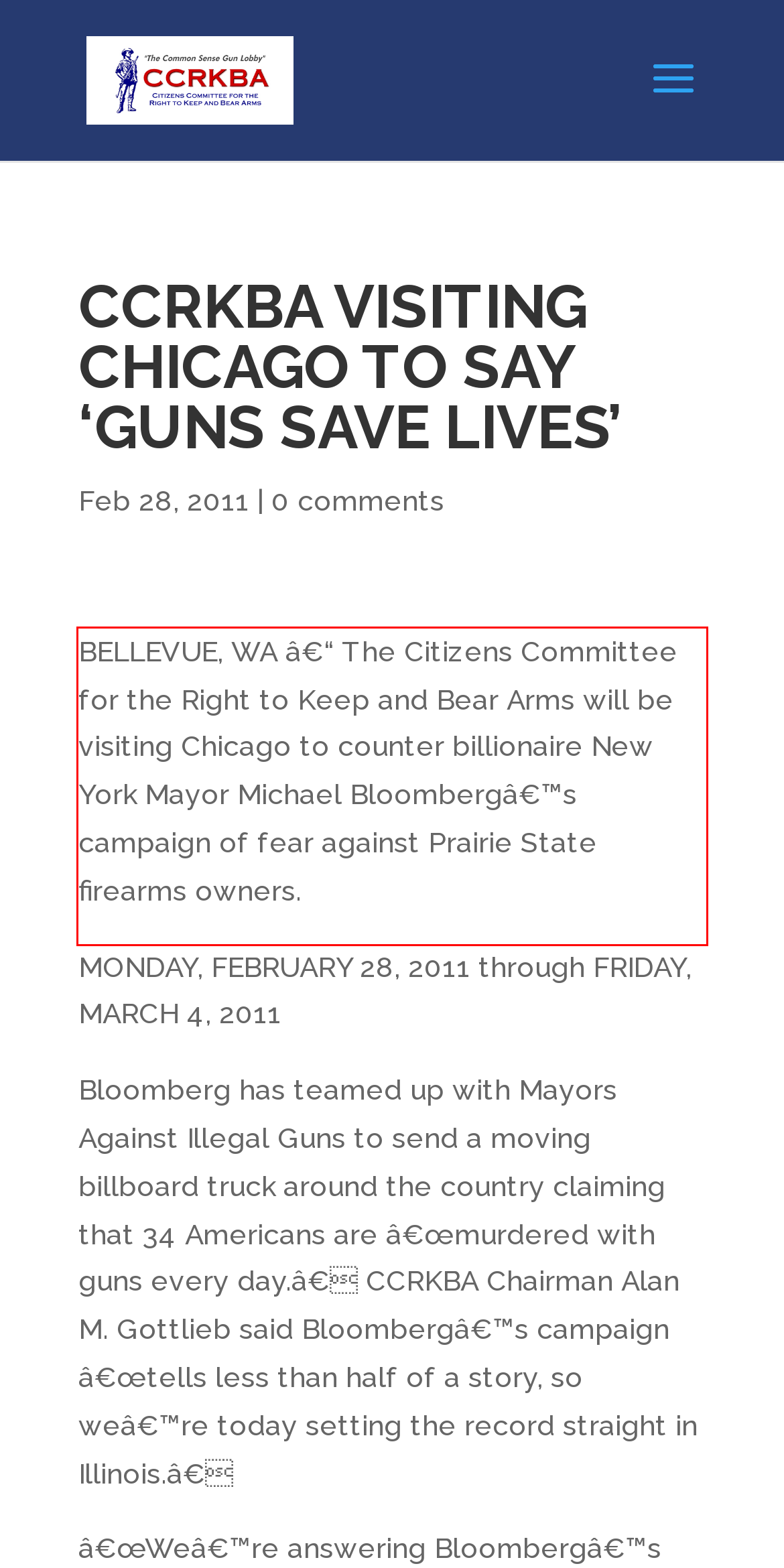Examine the webpage screenshot, find the red bounding box, and extract the text content within this marked area.

BELLEVUE, WA â€“ The Citizens Committee for the Right to Keep and Bear Arms will be visiting Chicago to counter billionaire New York Mayor Michael Bloombergâ€™s campaign of fear against Prairie State firearms owners.